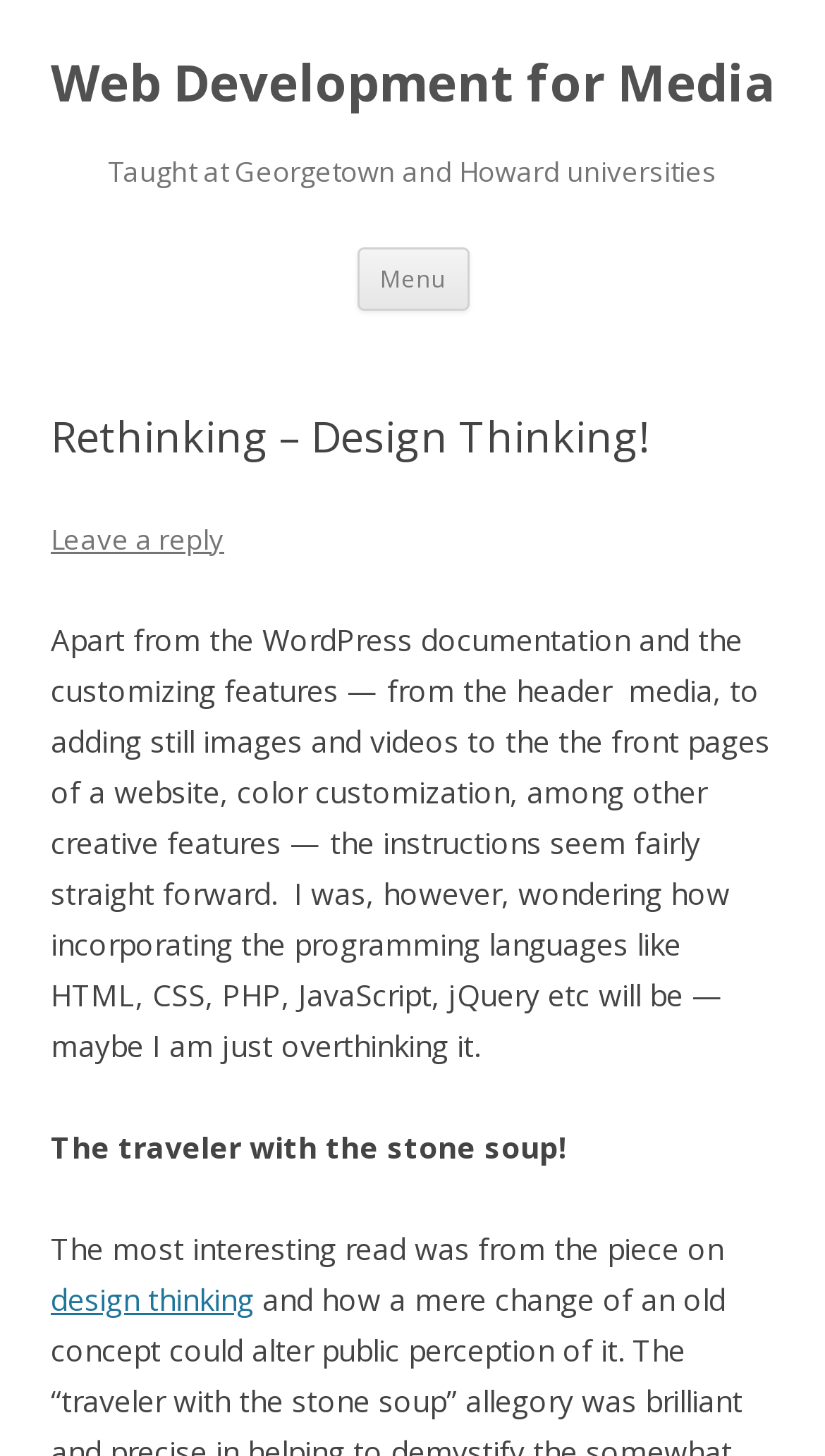What is the author's concern about? Please answer the question using a single word or phrase based on the image.

incorporating programming languages